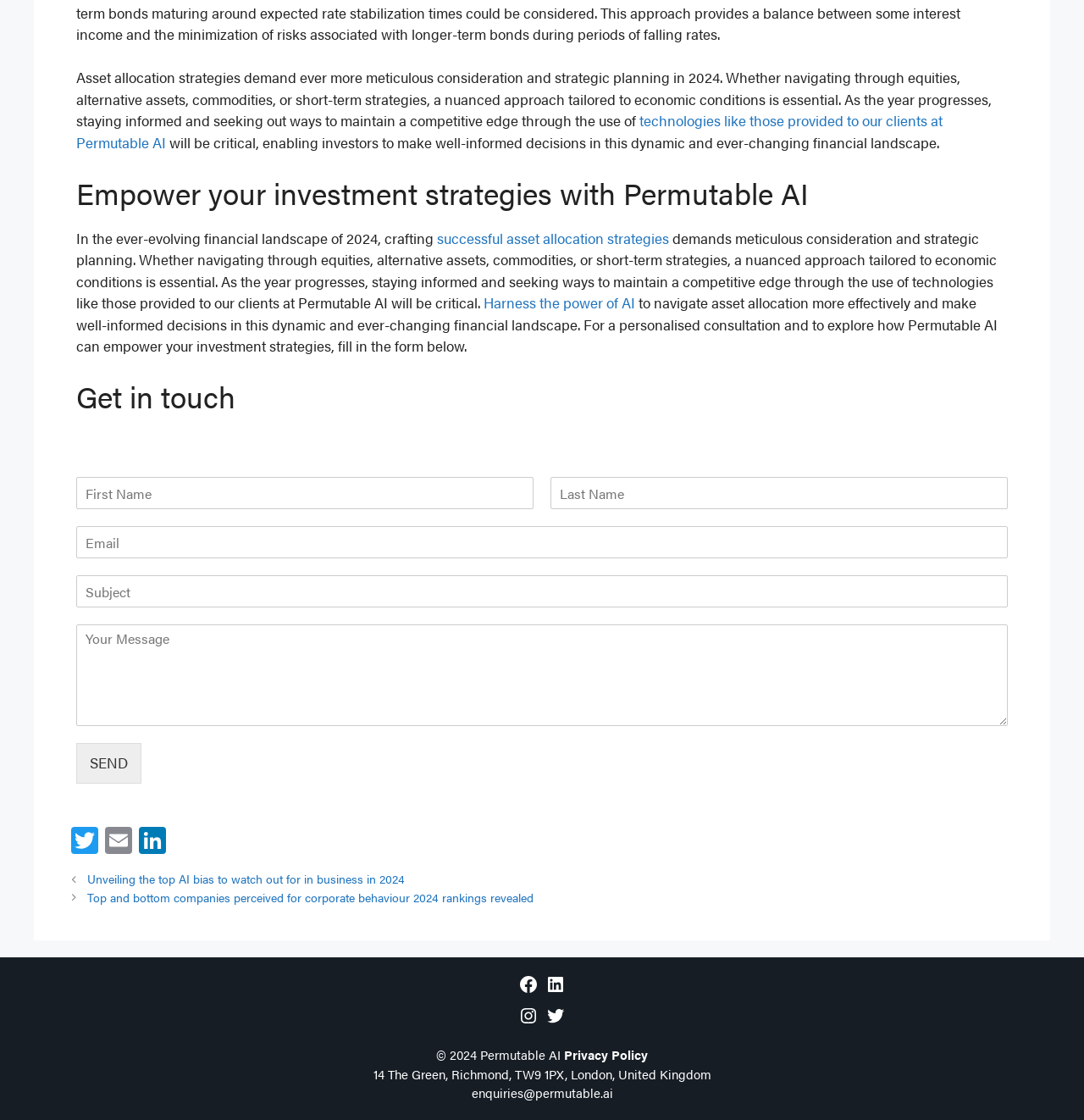Provide the bounding box coordinates of the HTML element this sentence describes: "Twitter". The bounding box coordinates consist of four float numbers between 0 and 1, i.e., [left, top, right, bottom].

[0.503, 0.904, 0.522, 0.919]